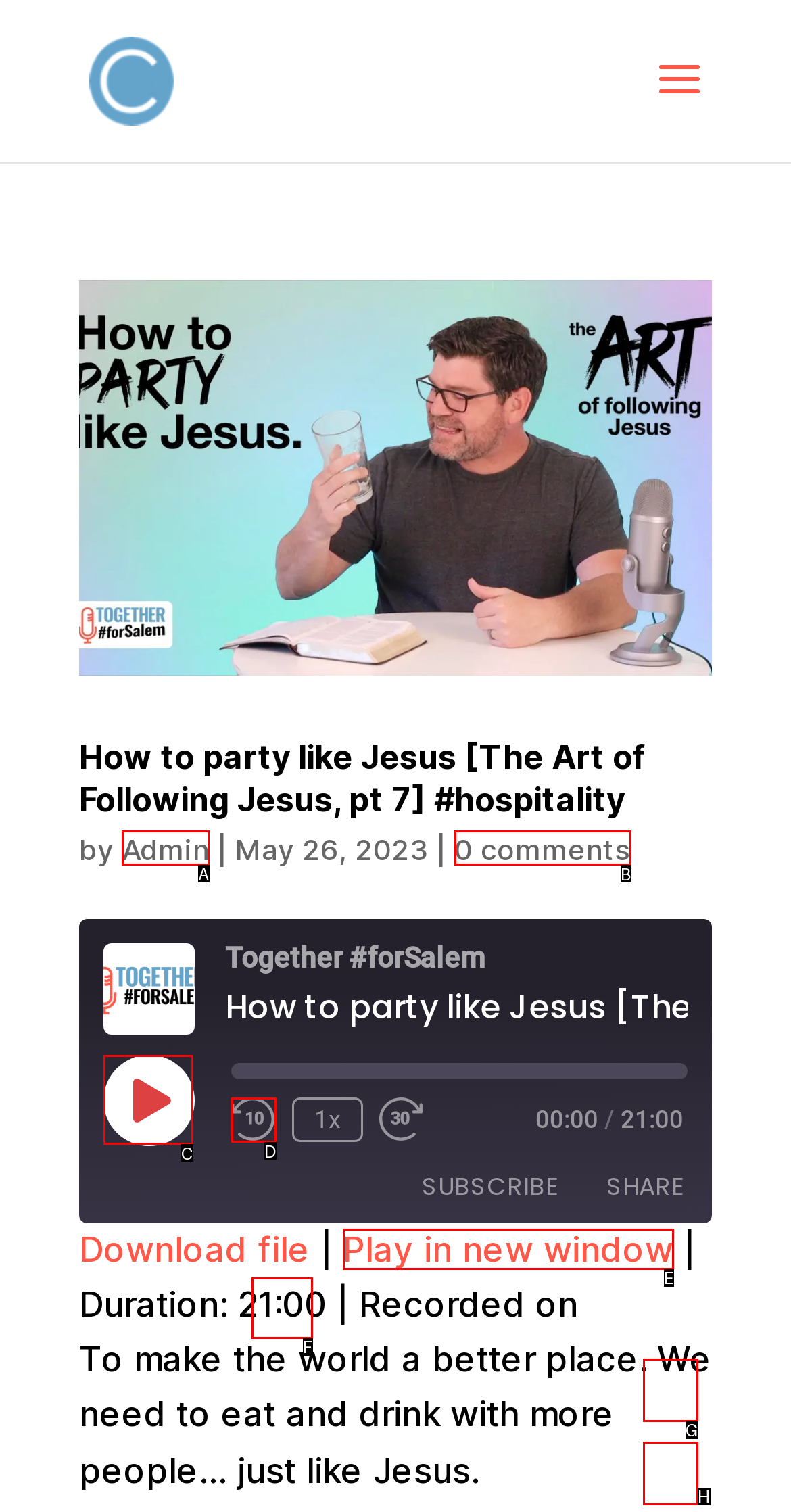Find the HTML element to click in order to complete this task: Click the 'Play Episode' button
Answer with the letter of the correct option.

C